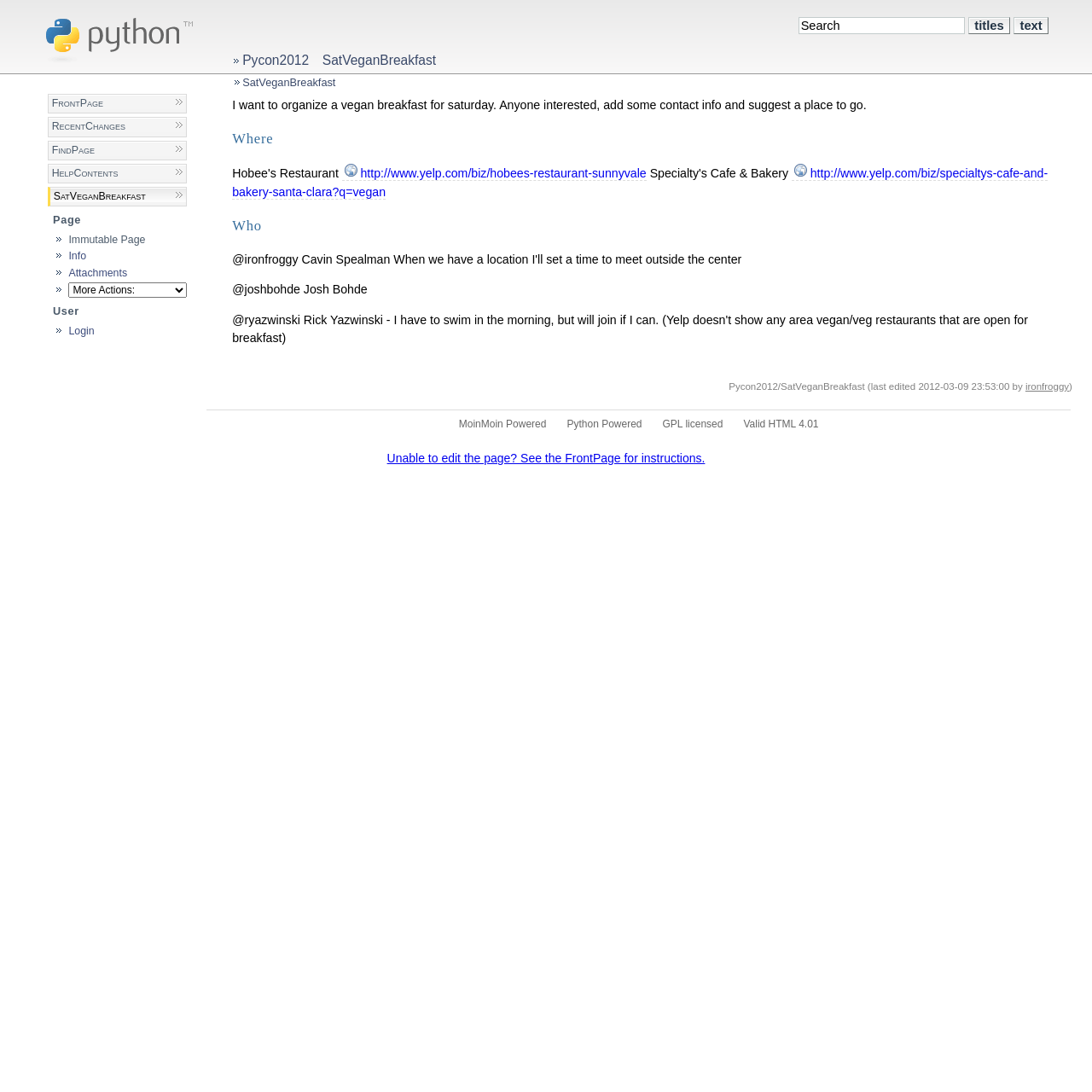Answer briefly with one word or phrase:
How many people have expressed interest in the vegan breakfast?

2